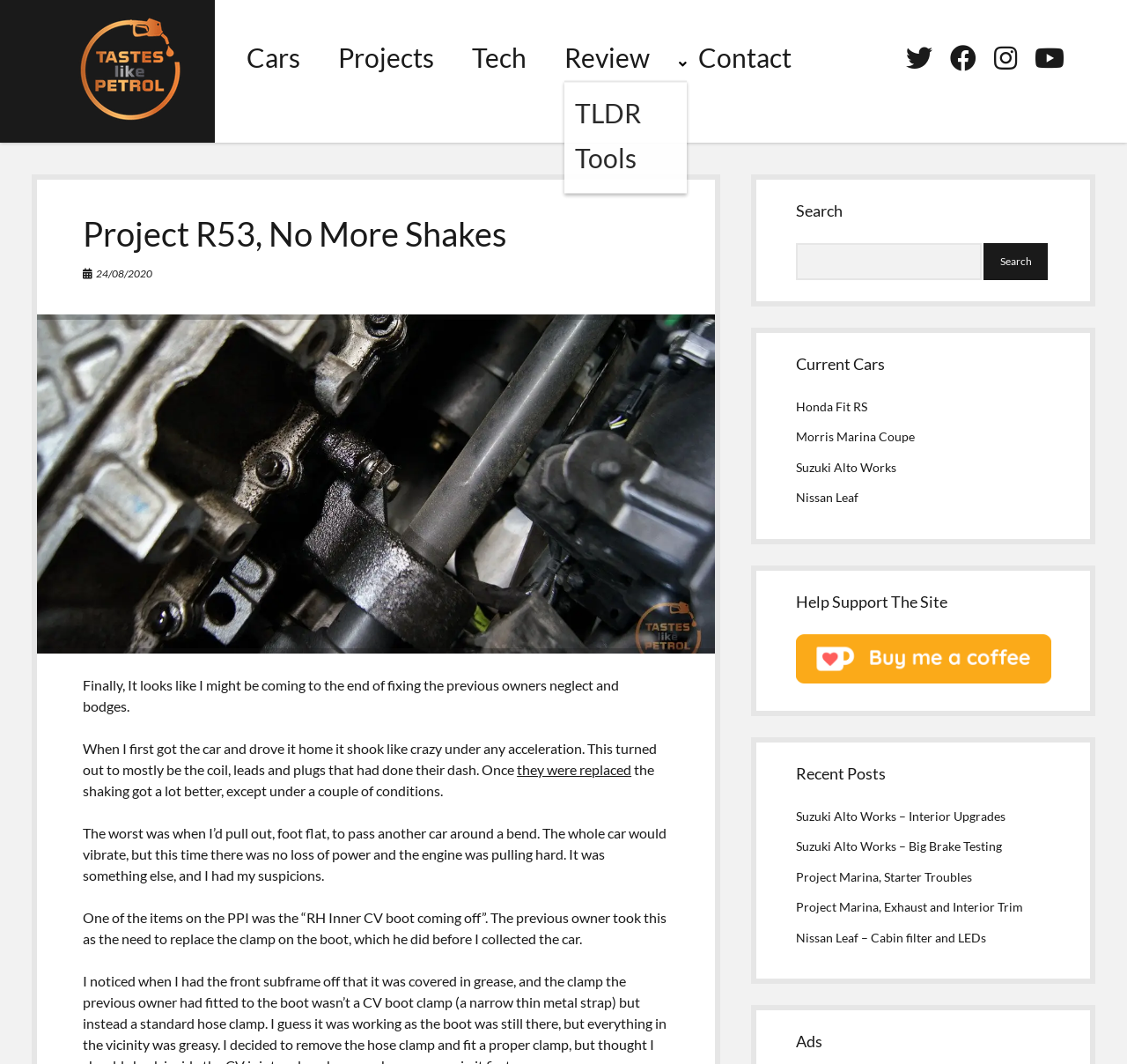Given the description "Nissan Leaf", provide the bounding box coordinates of the corresponding UI element.

[0.706, 0.461, 0.762, 0.475]